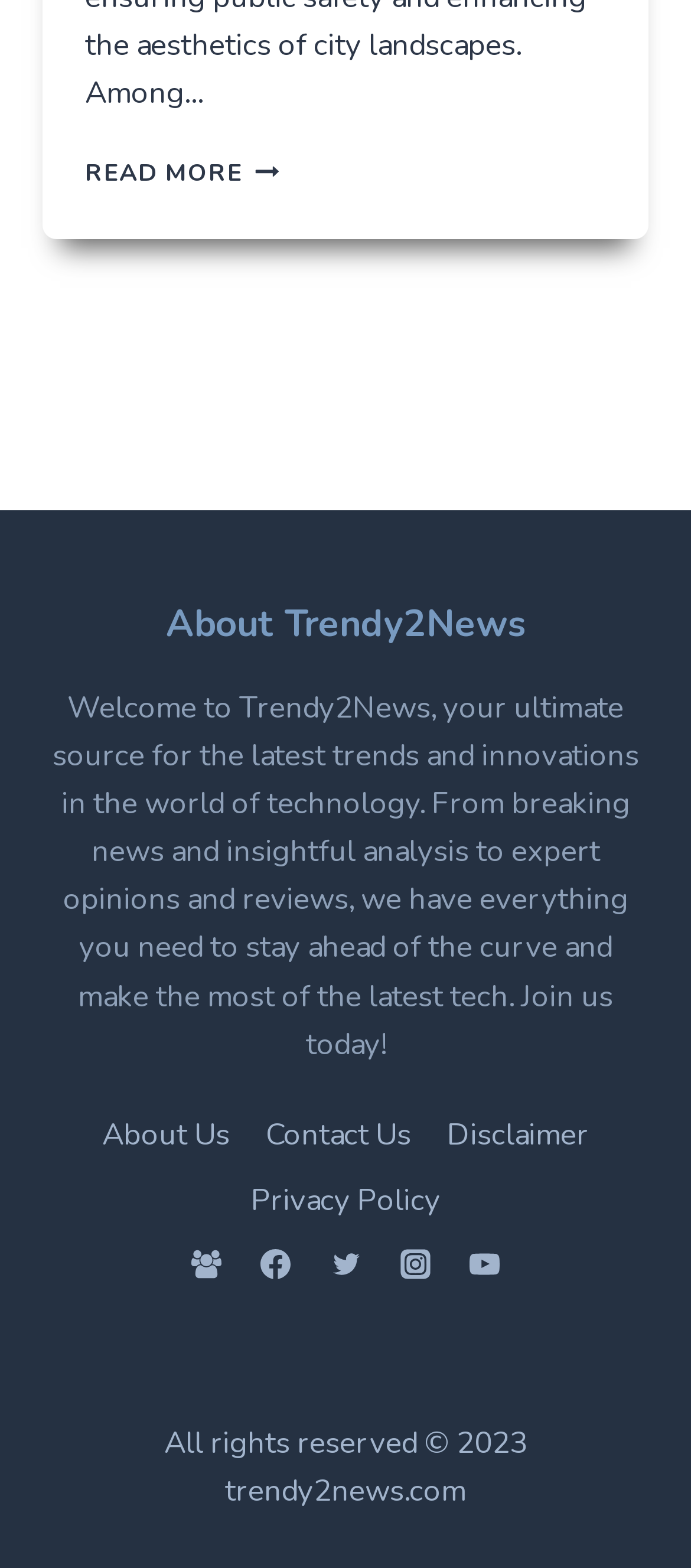Determine the bounding box coordinates of the clickable region to carry out the instruction: "Join the Facebook Group".

[0.256, 0.787, 0.343, 0.826]